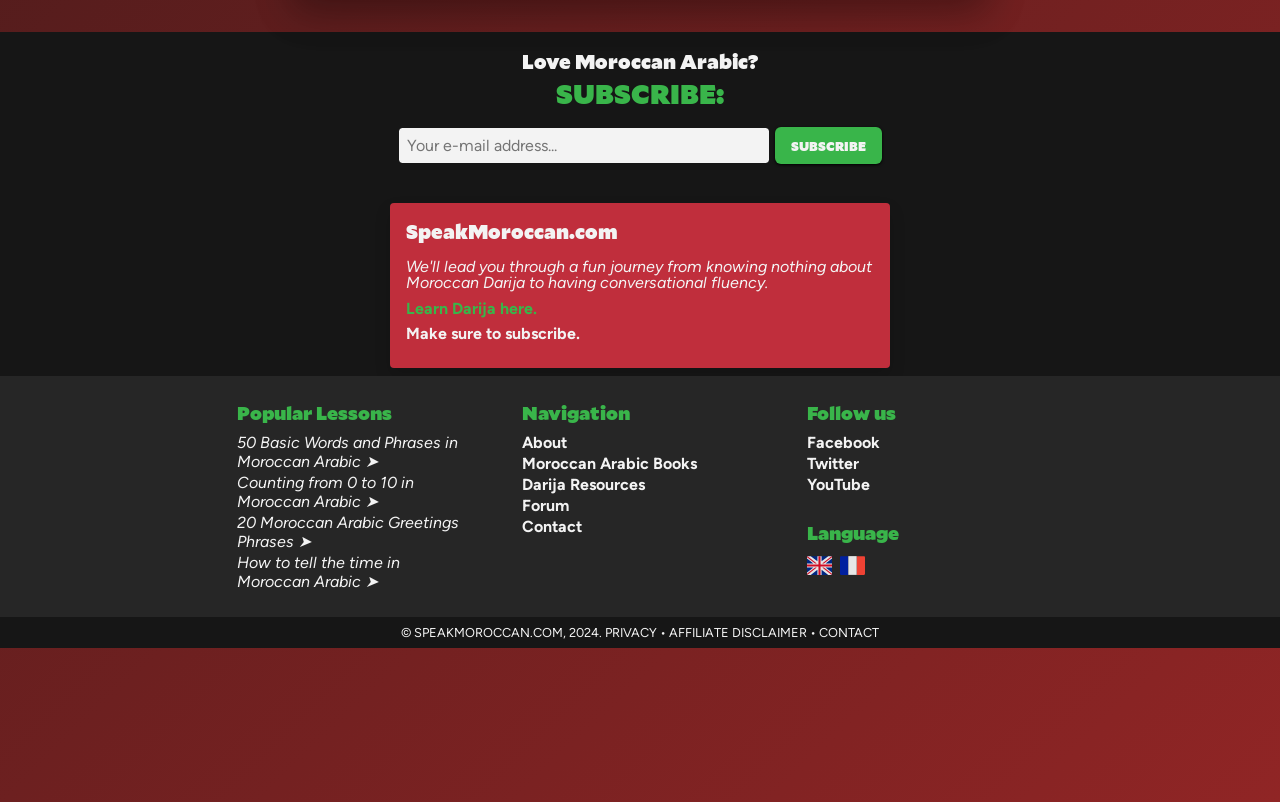What is the purpose of the email textbox?
Please provide a single word or phrase in response based on the screenshot.

Subscribe